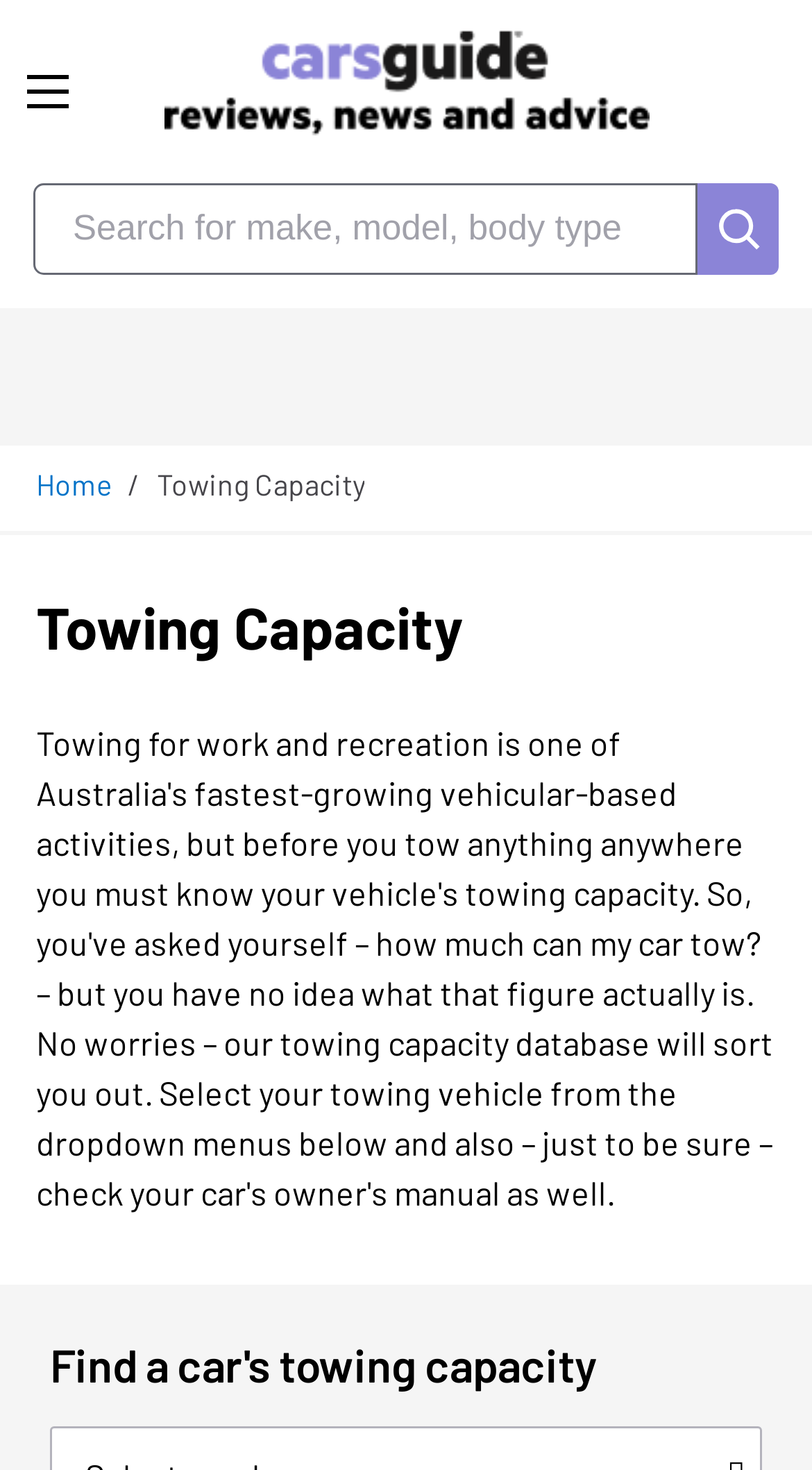How many car reviews are available on the website?
Respond to the question with a single word or phrase according to the image.

over 9,000